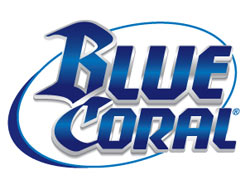Convey a detailed narrative of what is depicted in the image.

The image displays the logo of "Blue Coral," a well-known brand in the vehicle care industry. The logo features a bold, stylized typeface in dark blue, emphasizing the brand's commitment to quality and performance. Surrounding the name are smooth, dynamic lines, suggesting motion and efficiency, which aligns with the brand's focus on car wash and detailing products. Blue Coral is dedicated to helping car wash businesses attract new customers and enhance their service offerings, making this logo a prominent symbol in the automotive care realm.